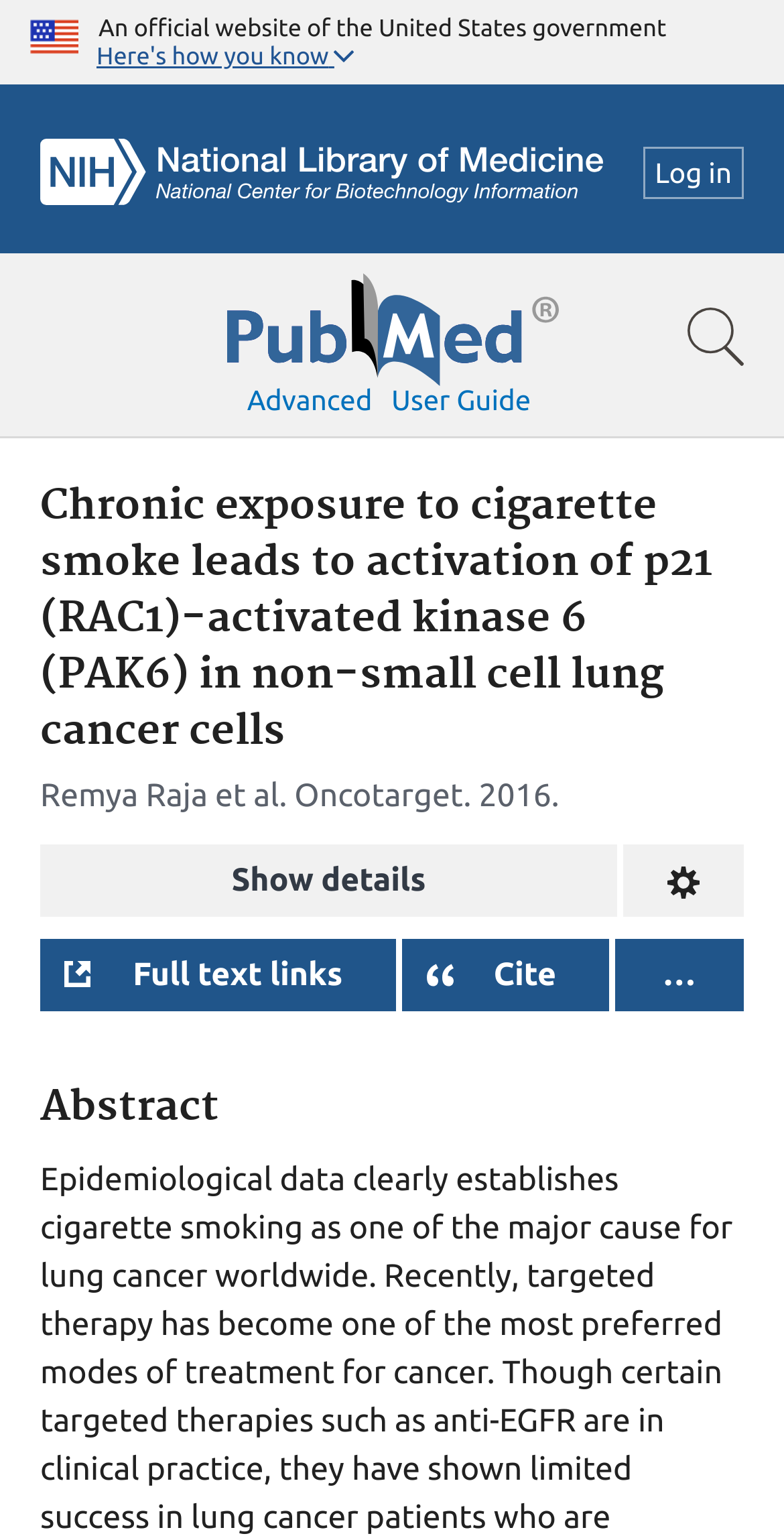What is the text above the search bar?
Using the visual information, reply with a single word or short phrase.

An official website of the United States government